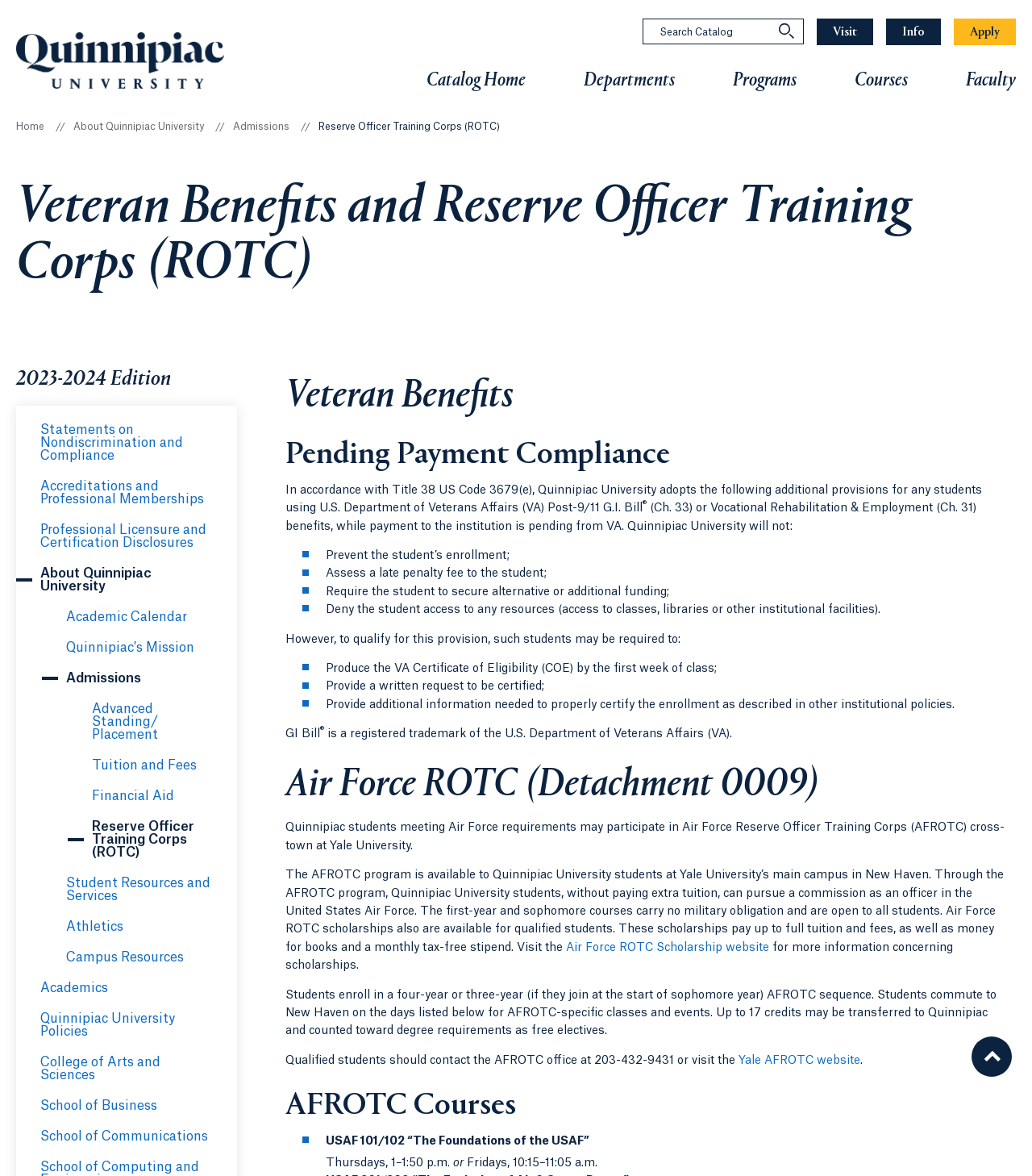What is the benefit of the GI Bill for students?
Please provide an in-depth and detailed response to the question.

The benefit of the GI Bill for students can be found in the section 'Veteran Benefits' where it is stated that 'Quinnipiac University will not... assess a late penalty fee to the student' if the student is using U.S. Department of Veterans Affairs (VA) Post-9/11 G.I. Bill benefits.